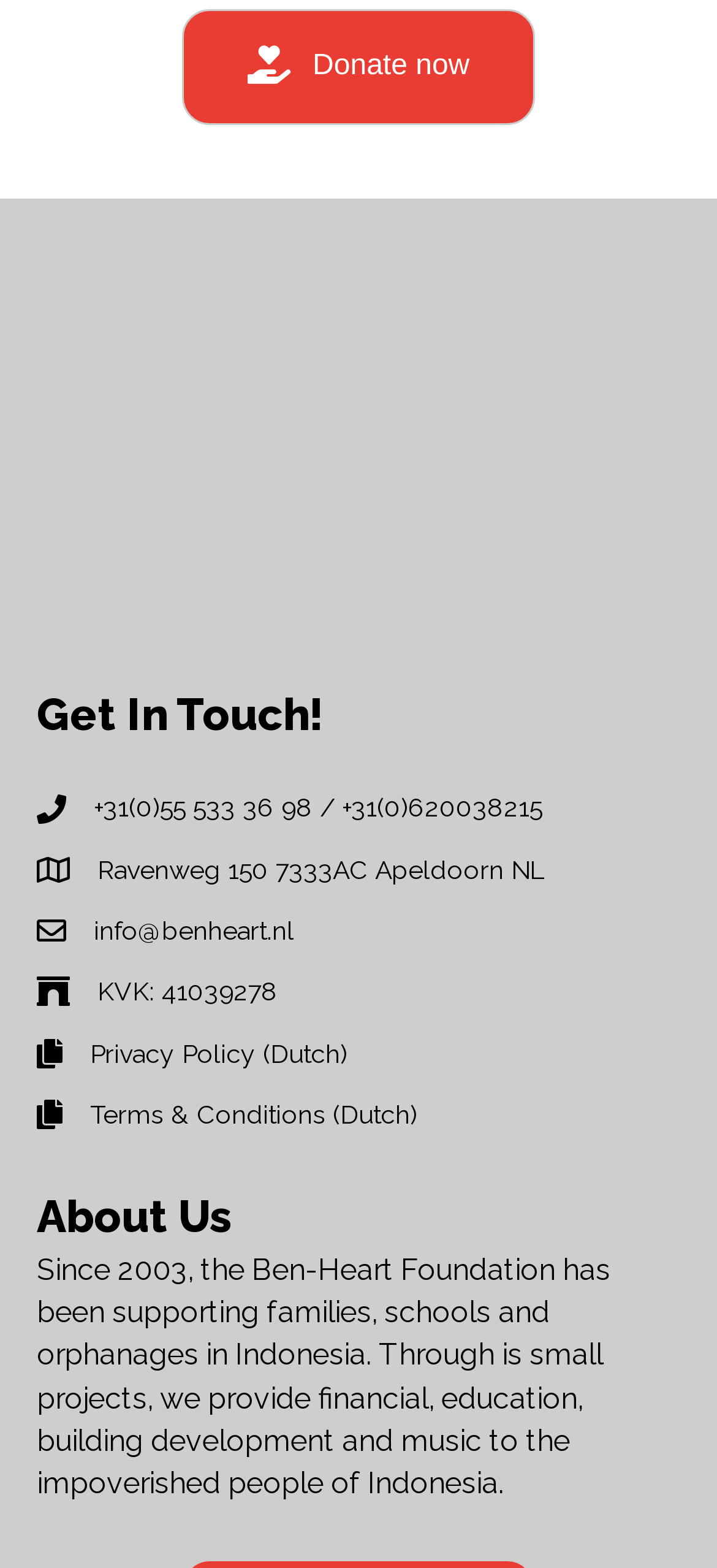Please identify the coordinates of the bounding box for the clickable region that will accomplish this instruction: "Get in touch using the phone number".

[0.131, 0.504, 0.756, 0.527]